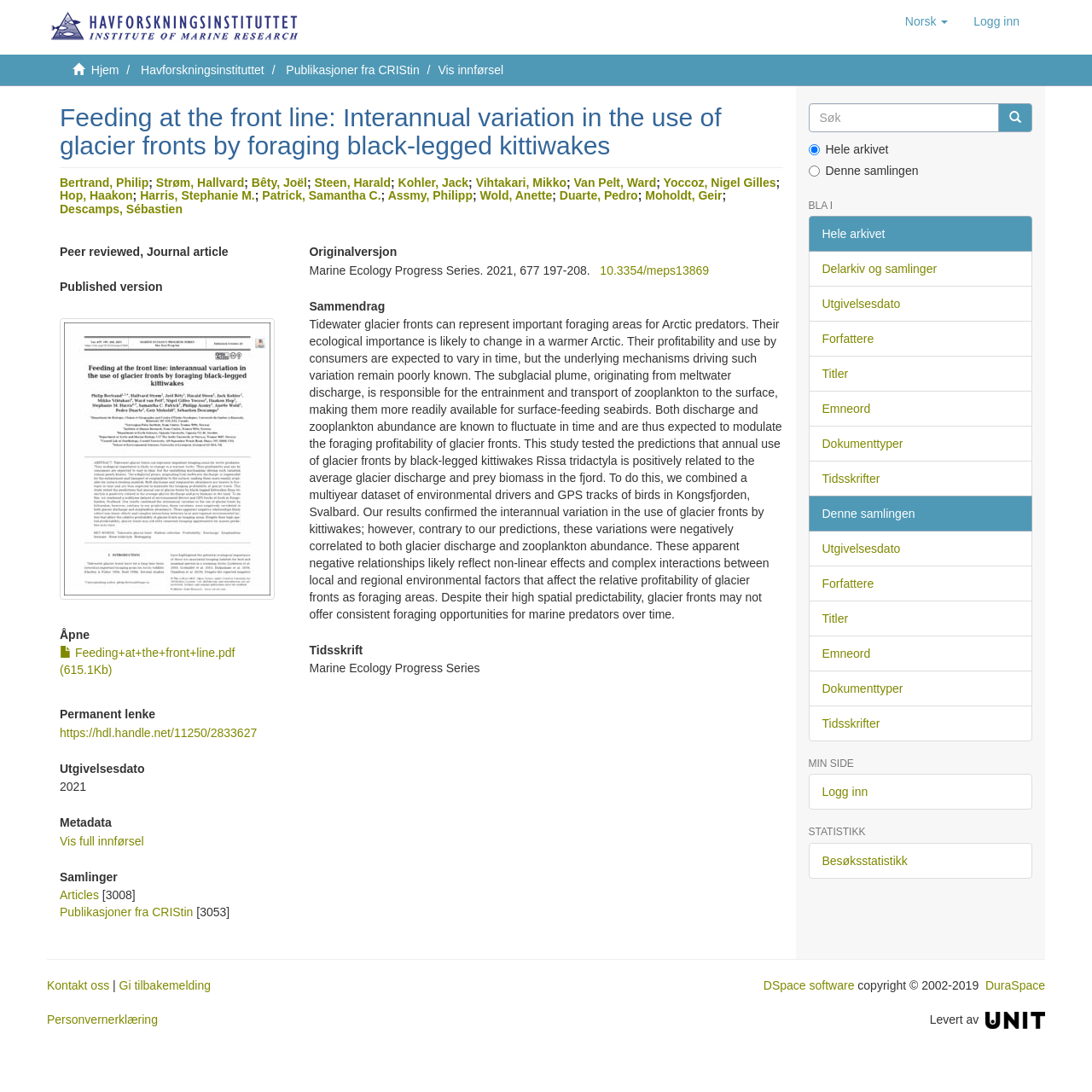Could you determine the bounding box coordinates of the clickable element to complete the instruction: "Click the 'Logg inn' button"? Provide the coordinates as four float numbers between 0 and 1, i.e., [left, top, right, bottom].

[0.88, 0.0, 0.945, 0.039]